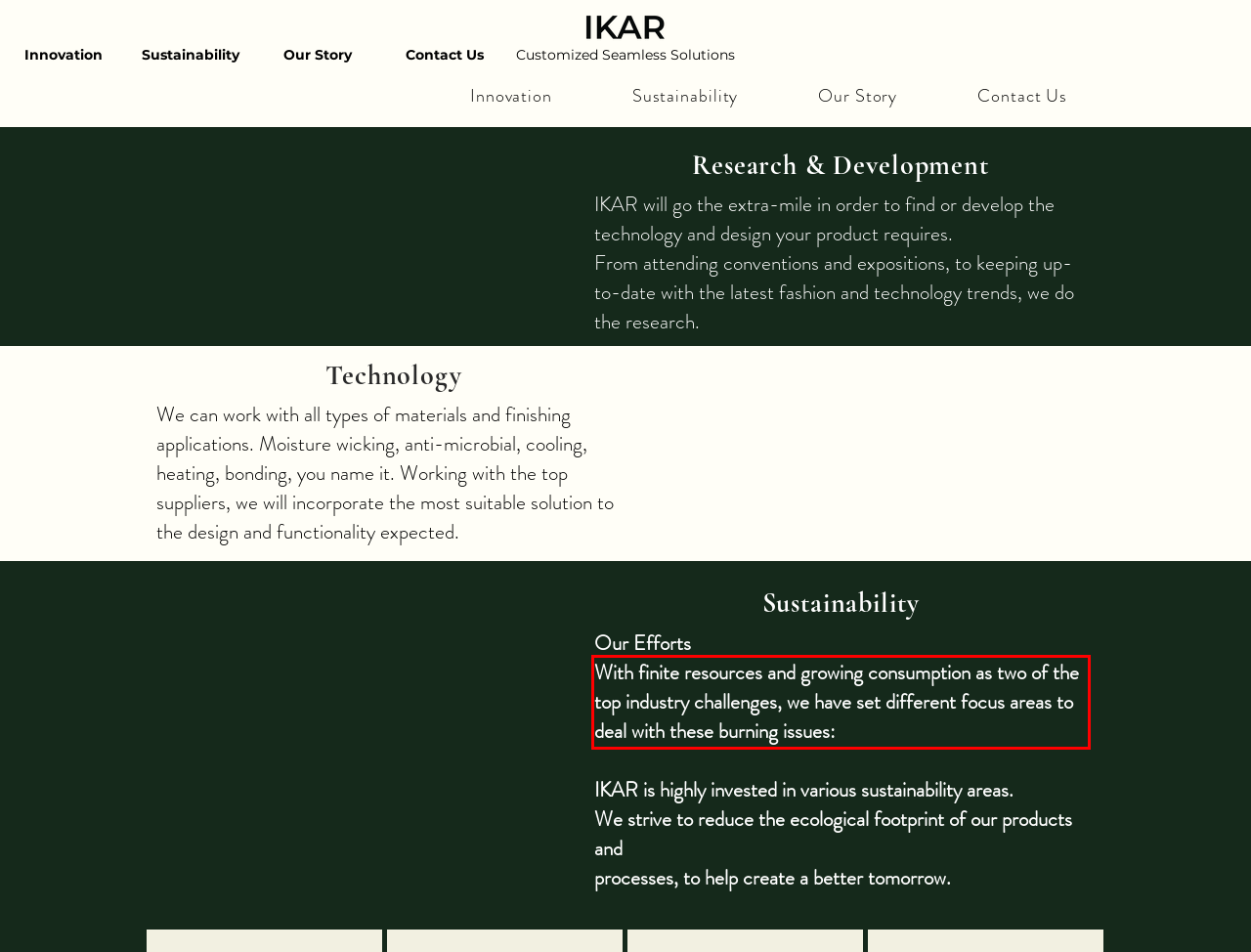Review the webpage screenshot provided, and perform OCR to extract the text from the red bounding box.

With finite resources and growing consumption as two of the top industry challenges, we have set different focus areas to deal with these burning issues: